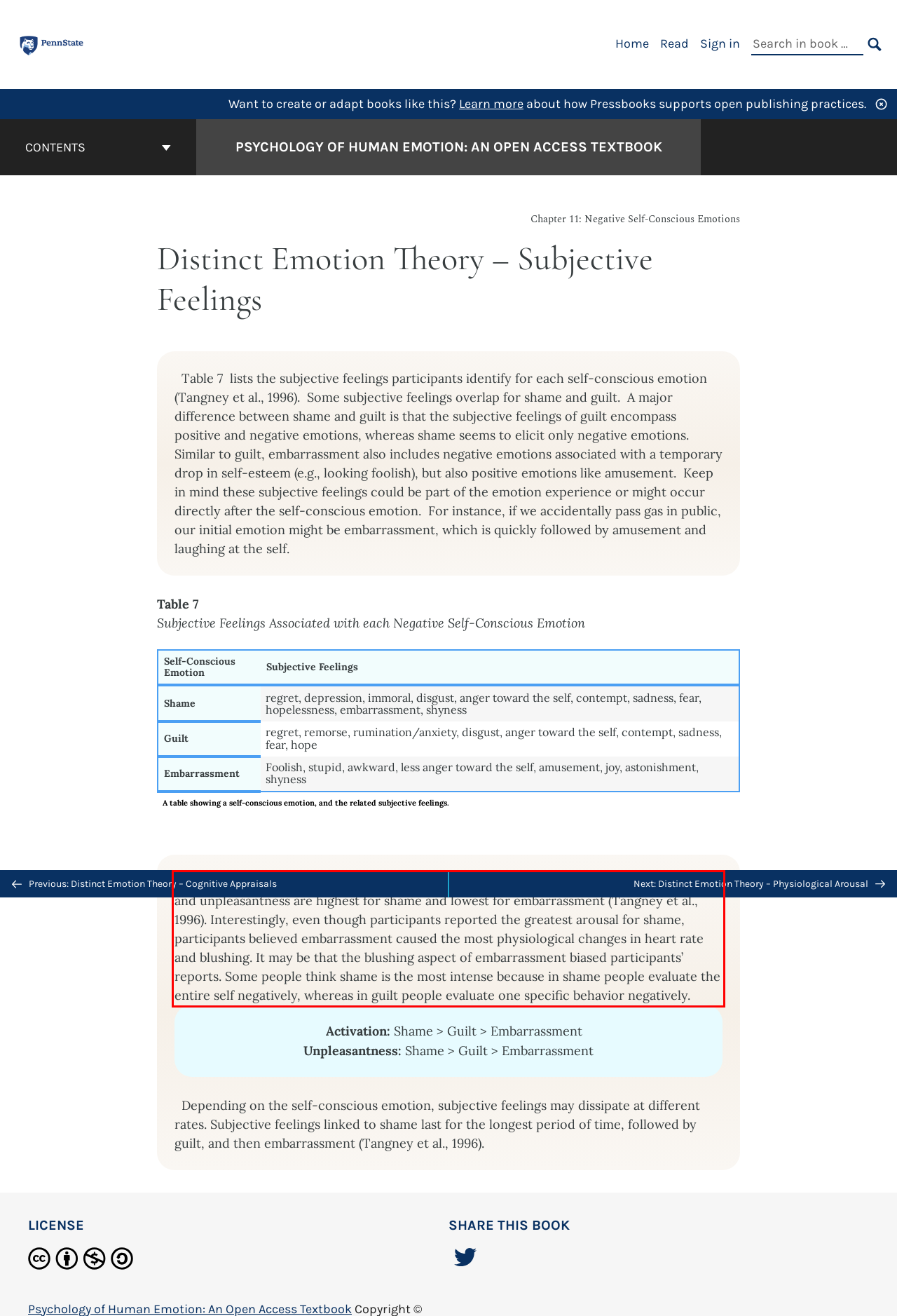You have a screenshot of a webpage where a UI element is enclosed in a red rectangle. Perform OCR to capture the text inside this red rectangle.

The activation and arousal experienced with each emotion differs. In general, activation and unpleasantness are highest for shame and lowest for embarrassment (Tangney et al., 1996). Interestingly, even though participants reported the greatest arousal for shame, participants believed embarrassment caused the most physiological changes in heart rate and blushing. It may be that the blushing aspect of embarrassment biased participants’ reports. Some people think shame is the most intense because in shame people evaluate the entire self negatively, whereas in guilt people evaluate one specific behavior negatively.